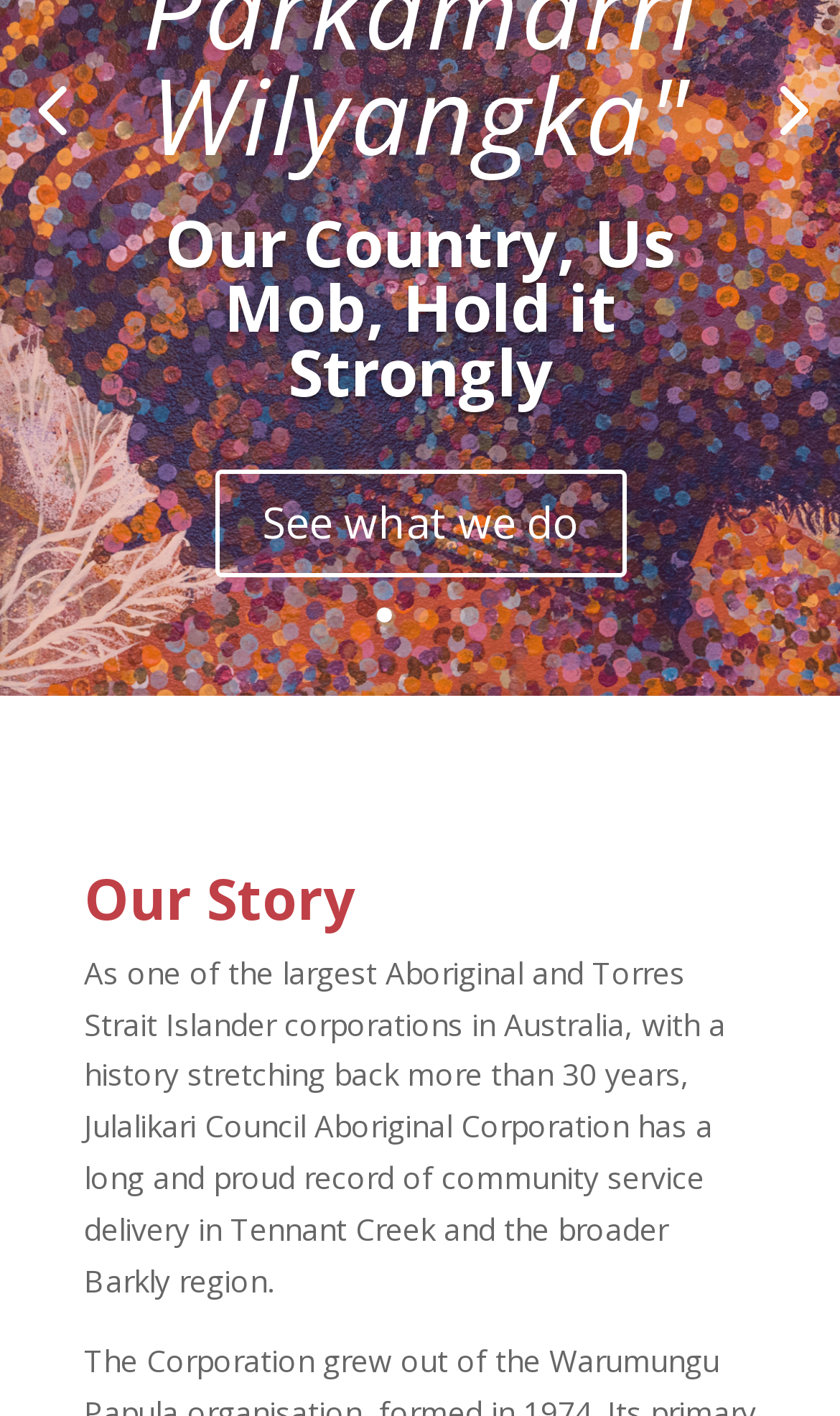Identify the bounding box of the HTML element described as: "See what we do".

[0.255, 0.332, 0.745, 0.408]